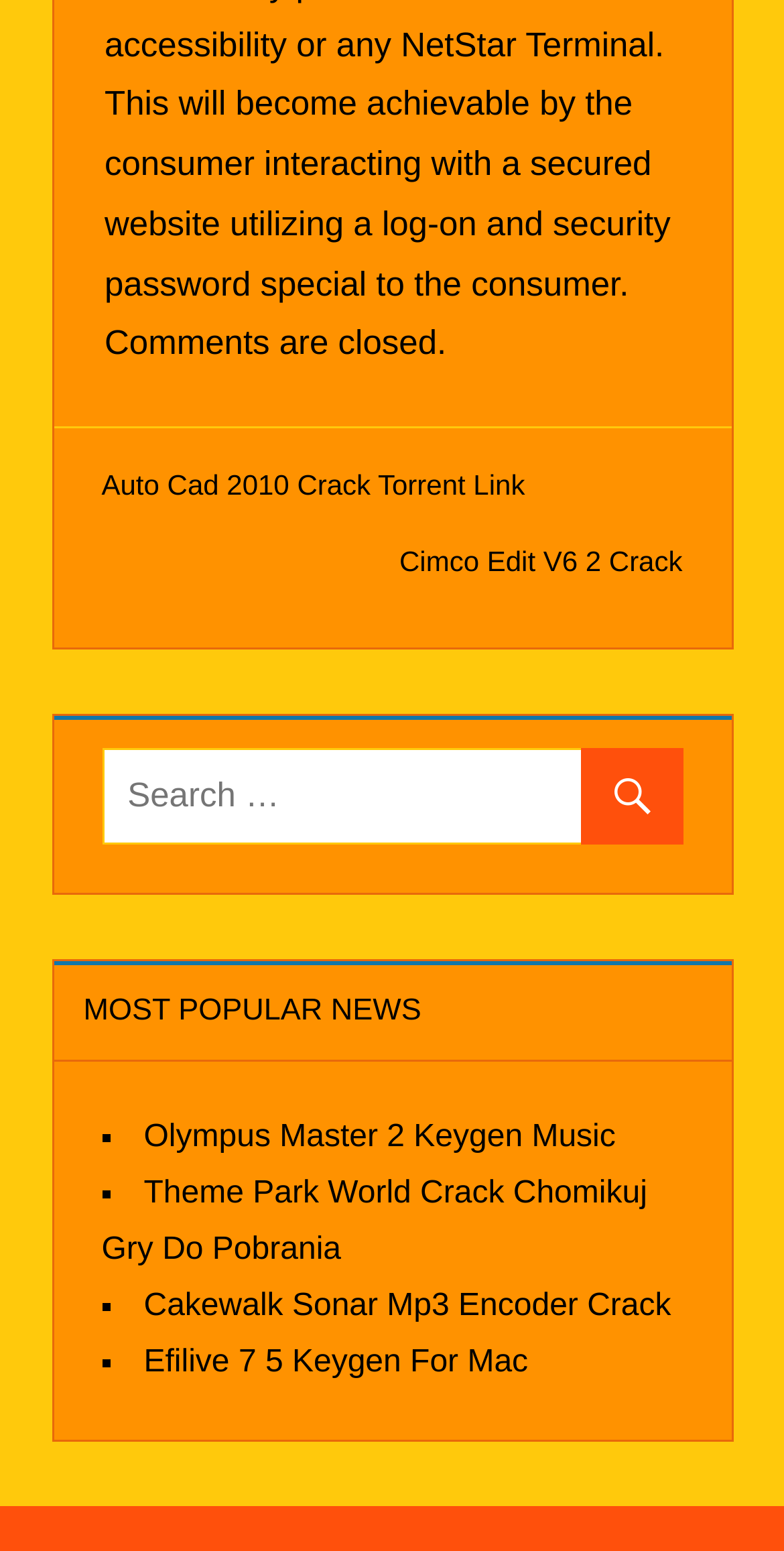Provide the bounding box for the UI element matching this description: "Comments are closed.".

[0.133, 0.209, 0.569, 0.234]